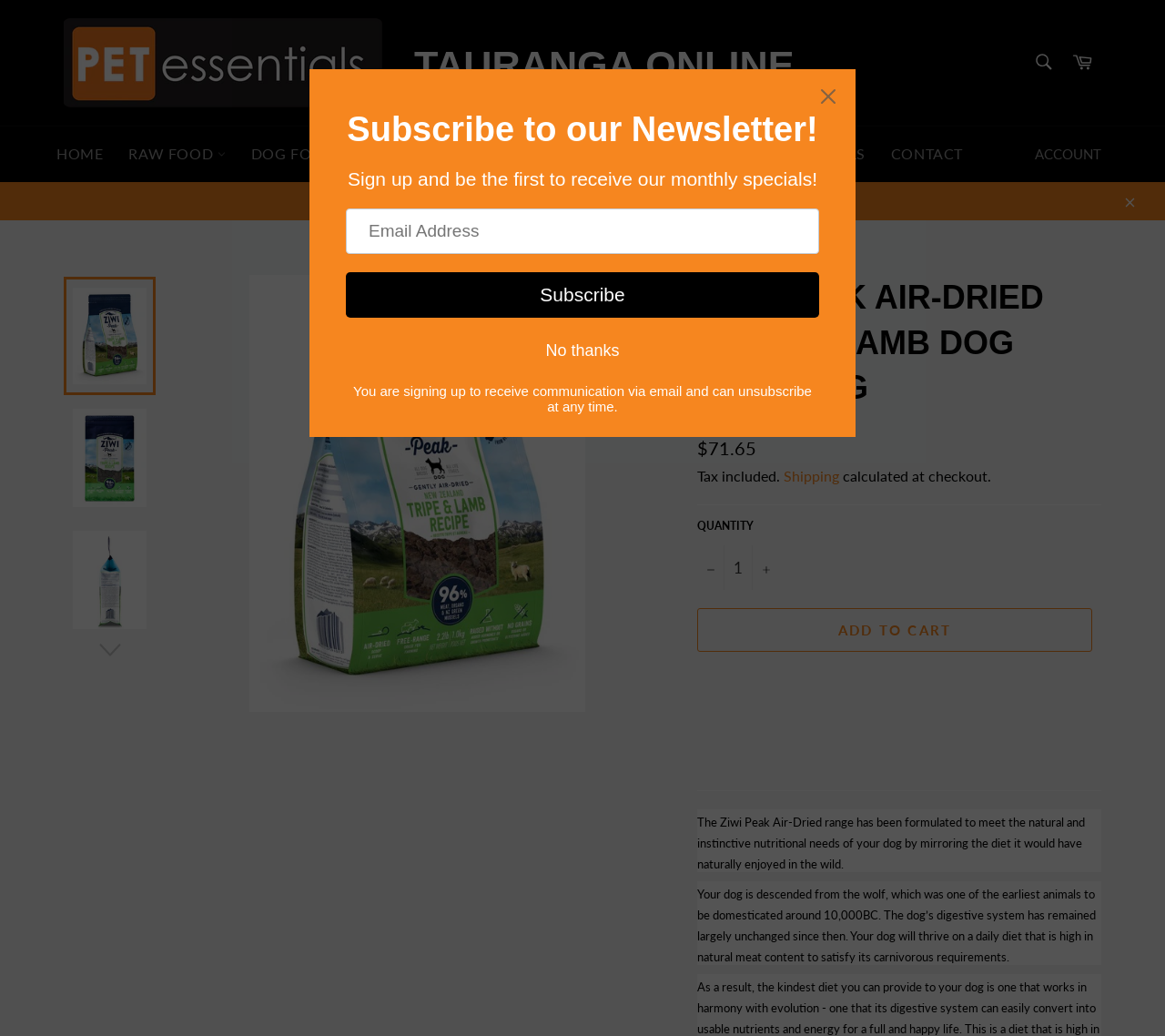Use the details in the image to answer the question thoroughly: 
What is the name of the online pet food store?

The name of the online pet food store can be found in the top-left corner of the webpage, where it says 'Pet Essentials Tauranga Online Pet Food TAURANGA ONLINE'.